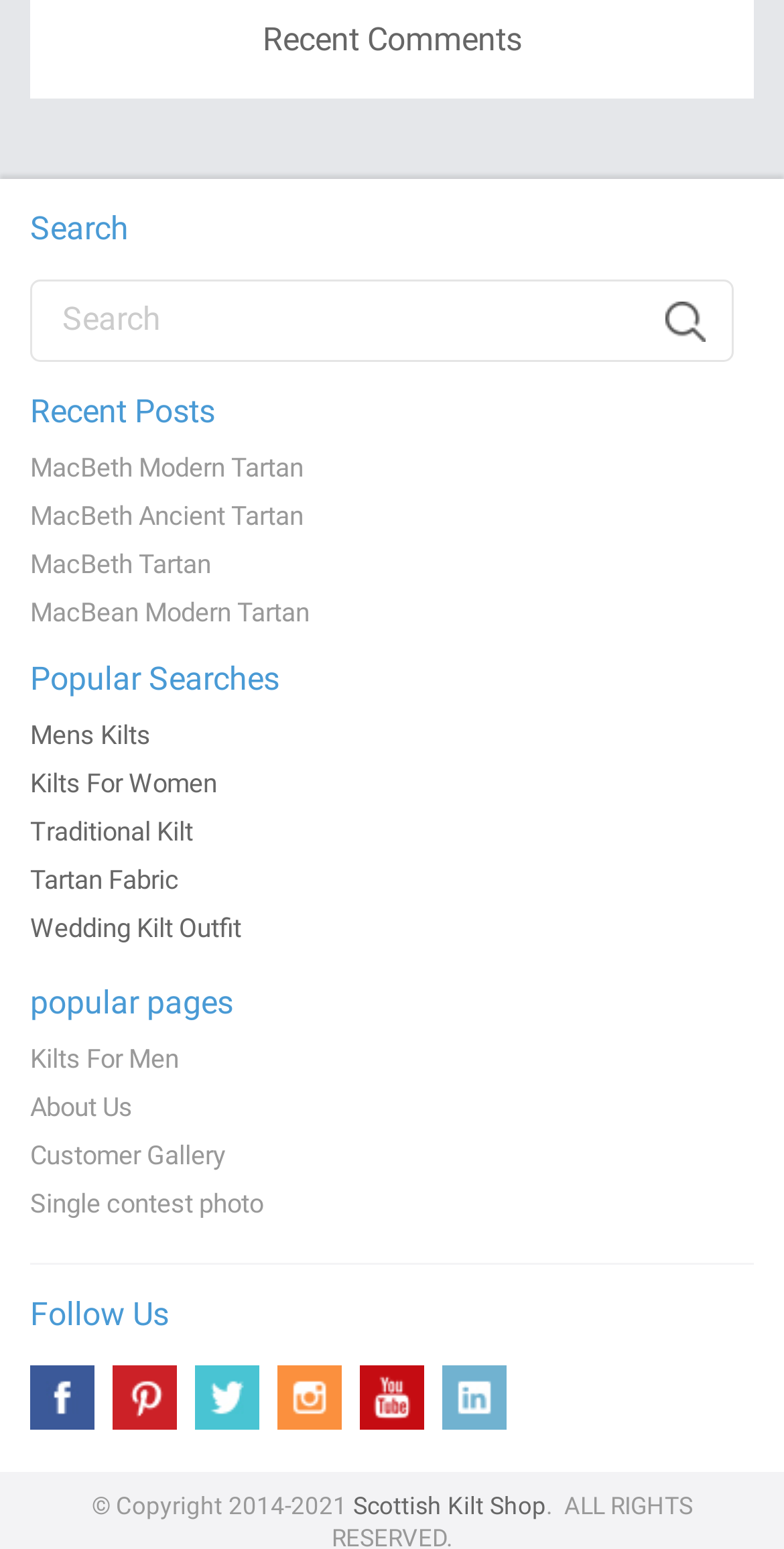Please specify the bounding box coordinates in the format (top-left x, top-left y, bottom-right x, bottom-right y), with all values as floating point numbers between 0 and 1. Identify the bounding box of the UI element described by: MacBeth Tartan

[0.038, 0.355, 0.269, 0.374]